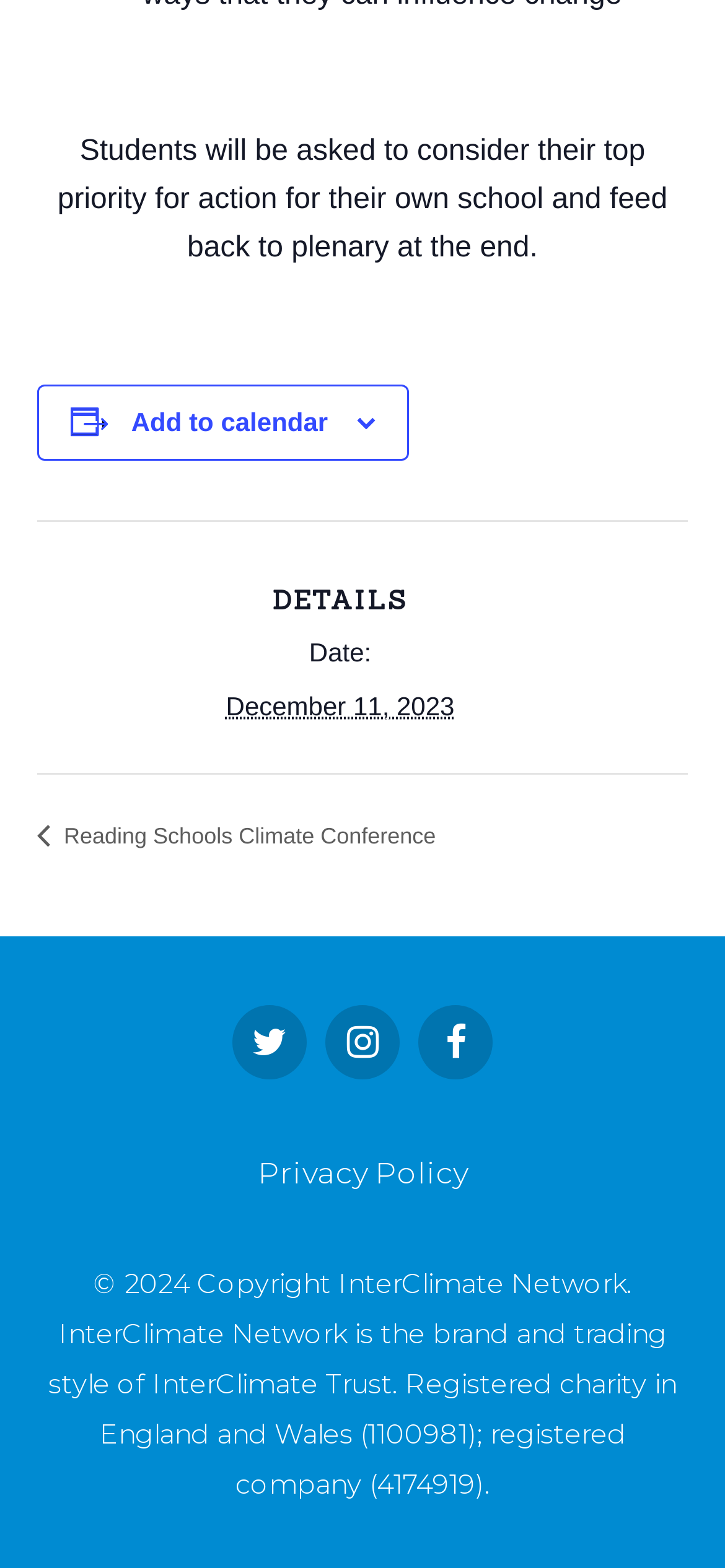Could you please study the image and provide a detailed answer to the question:
What is the type of the 'Add to calendar' element?

I found the type of the 'Add to calendar' element by looking at the element description, which indicates that it is a button.